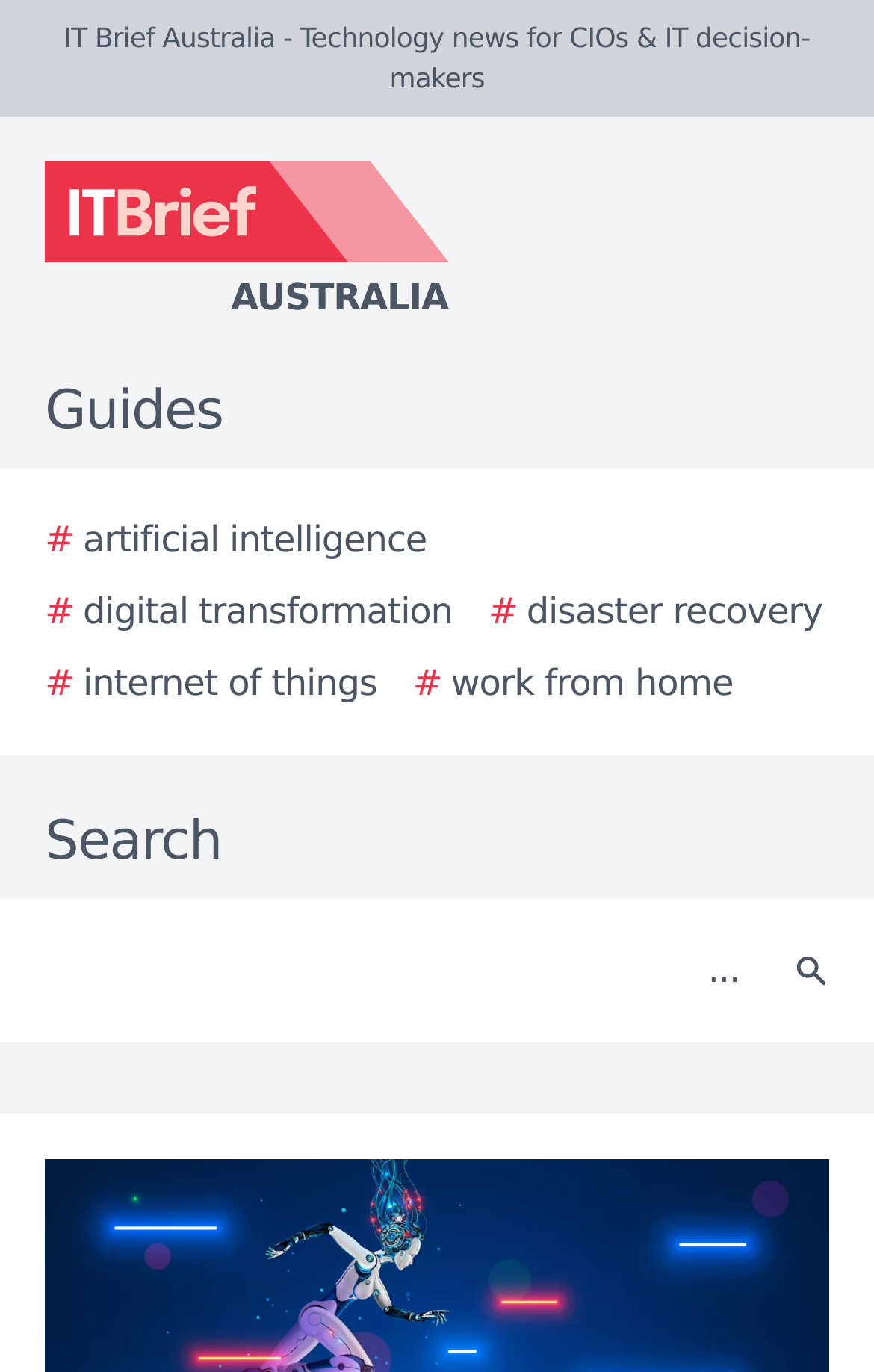Answer the following inquiry with a single word or phrase:
How many elements are there in the top navigation bar?

7